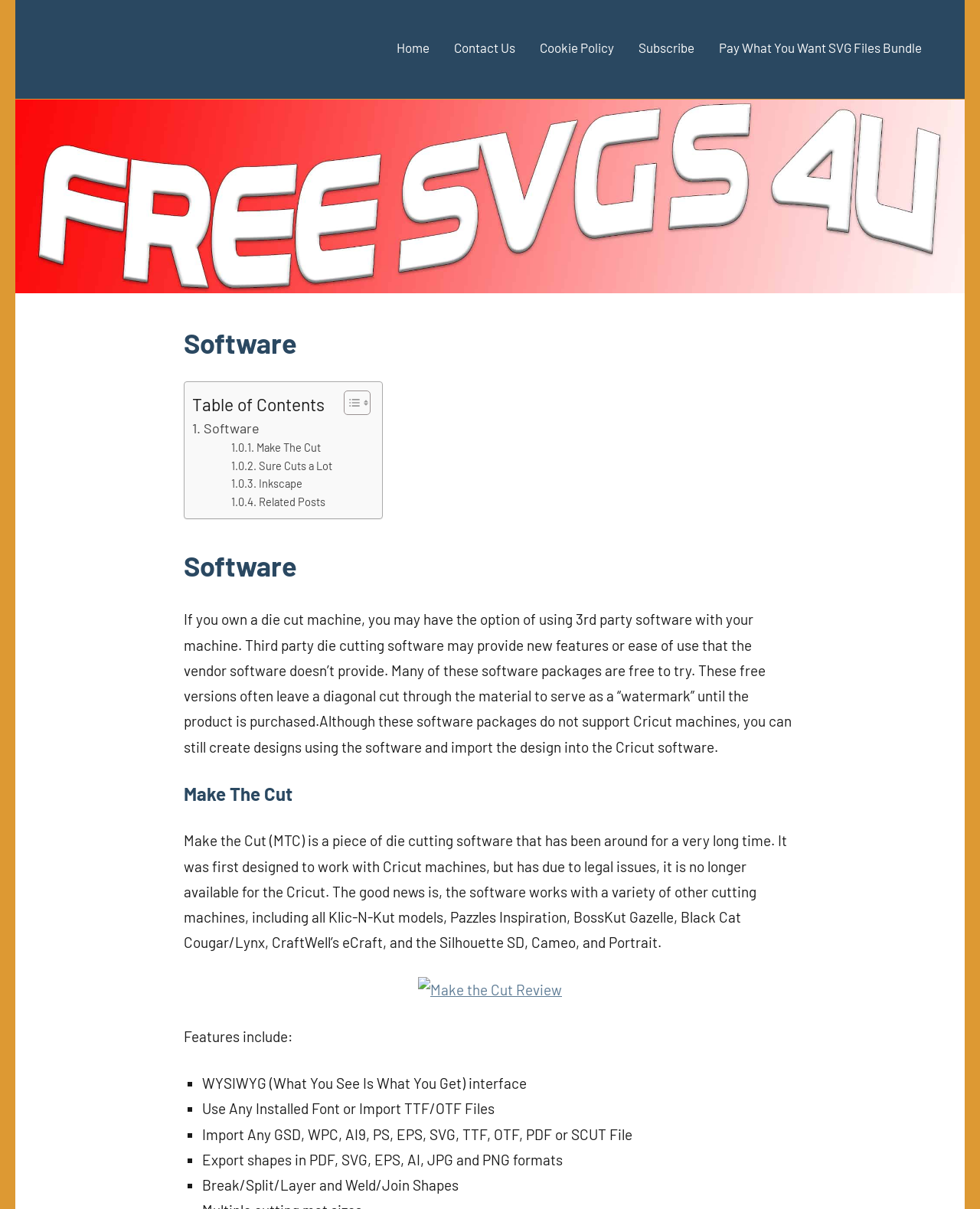Identify the bounding box coordinates for the element you need to click to achieve the following task: "Click on the 'Subscribe' link". The coordinates must be four float values ranging from 0 to 1, formatted as [left, top, right, bottom].

[0.652, 0.028, 0.709, 0.053]